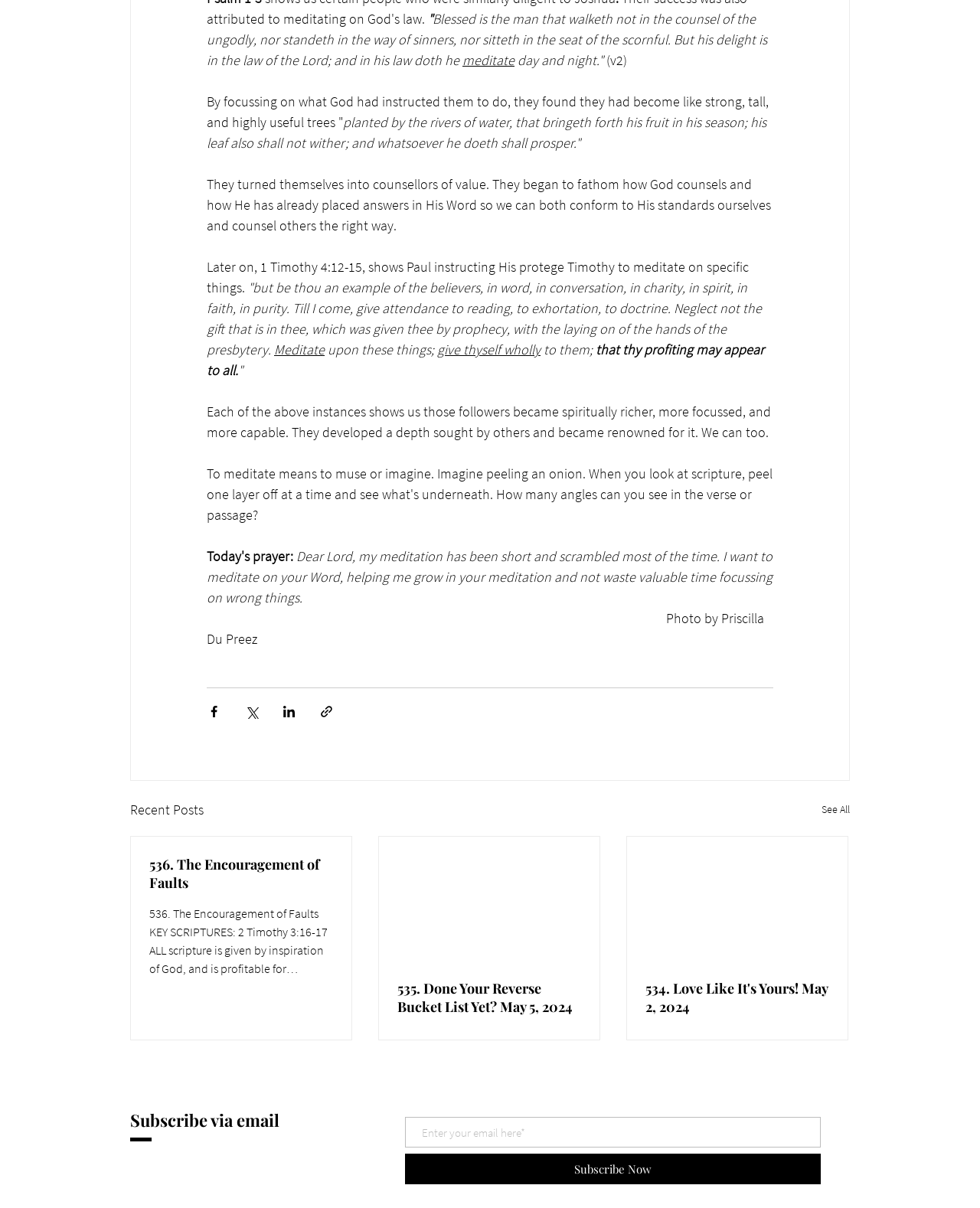Please locate the clickable area by providing the bounding box coordinates to follow this instruction: "Enter your email here".

[0.413, 0.925, 0.838, 0.95]